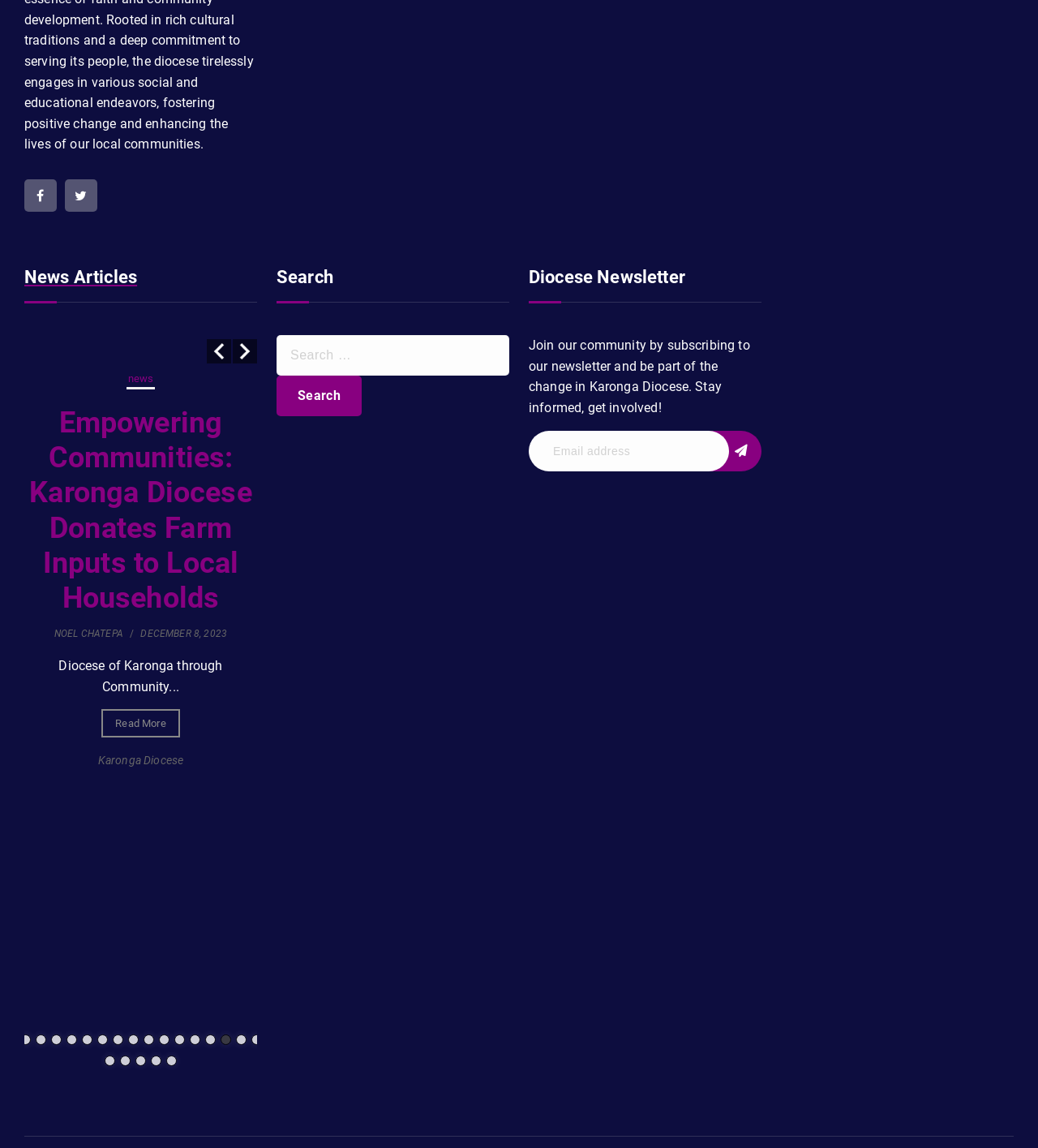Could you locate the bounding box coordinates for the section that should be clicked to accomplish this task: "Click on the 'Previous' button".

[0.199, 0.295, 0.223, 0.317]